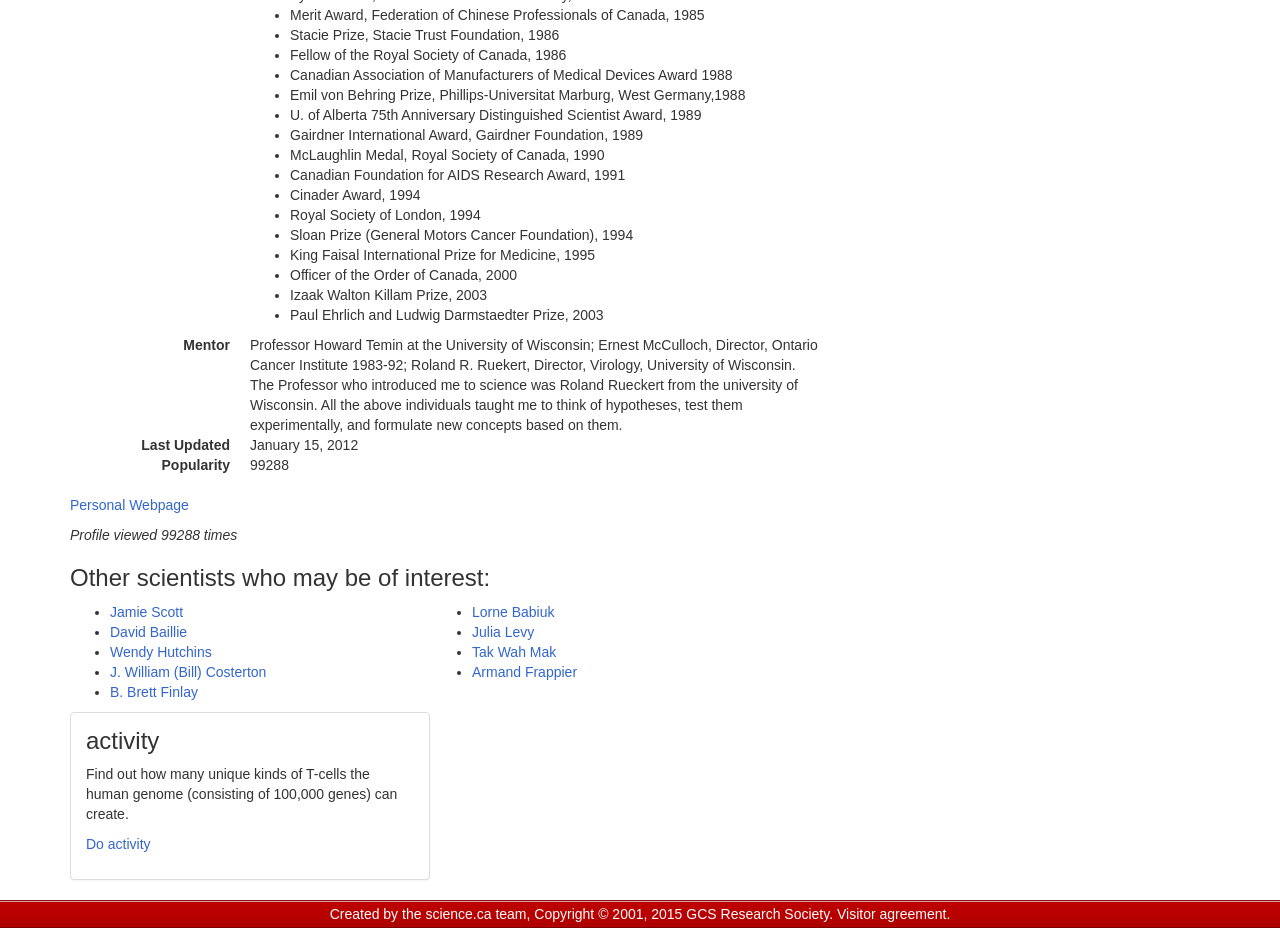What is the activity about on the webpage?
Examine the image and give a concise answer in one word or a short phrase.

T-cells and human genome